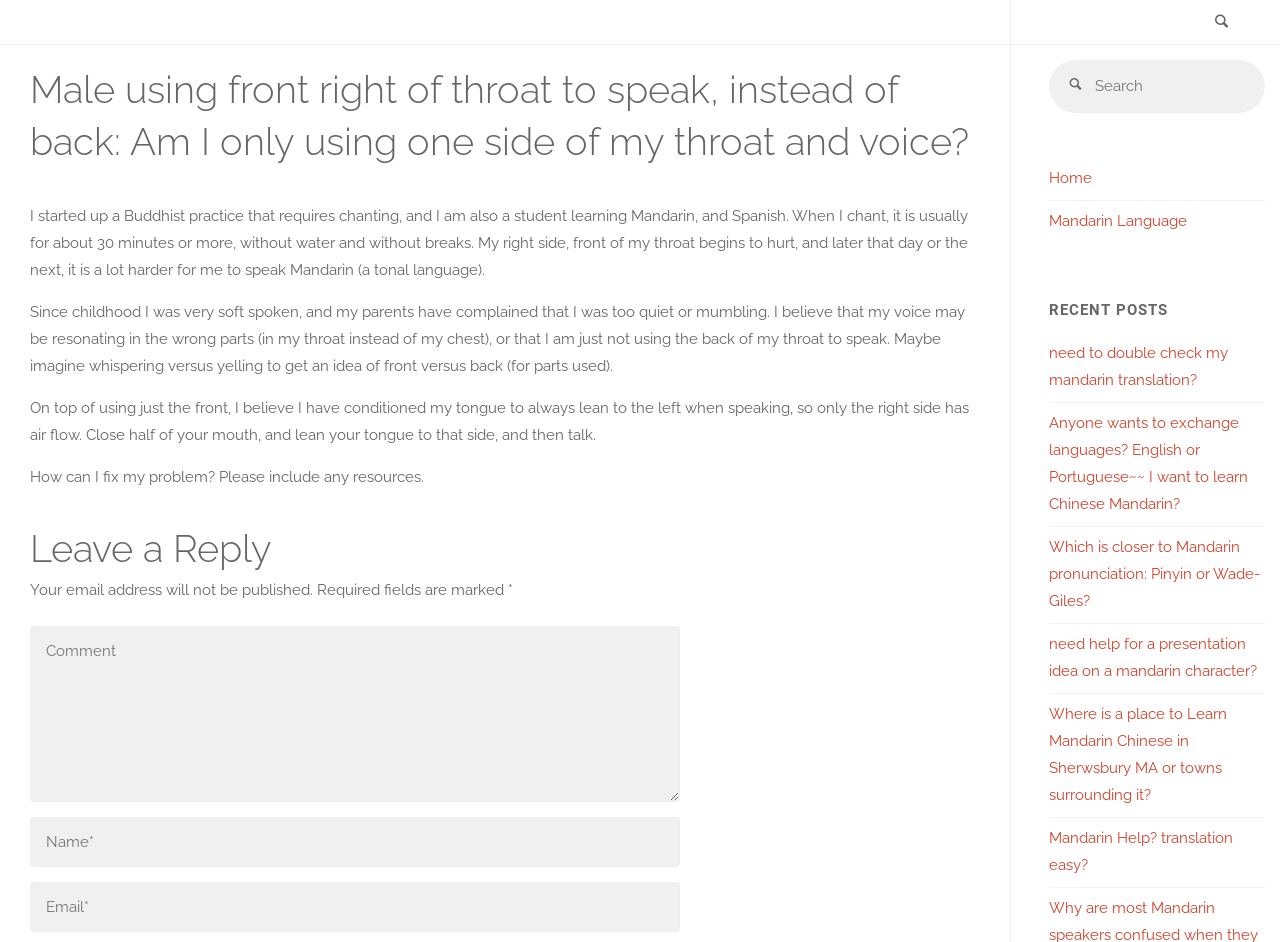Please locate the bounding box coordinates of the element's region that needs to be clicked to follow the instruction: "View Mandarin Language page". The bounding box coordinates should be provided as four float numbers between 0 and 1, i.e., [left, top, right, bottom].

[0.82, 0.225, 0.928, 0.244]